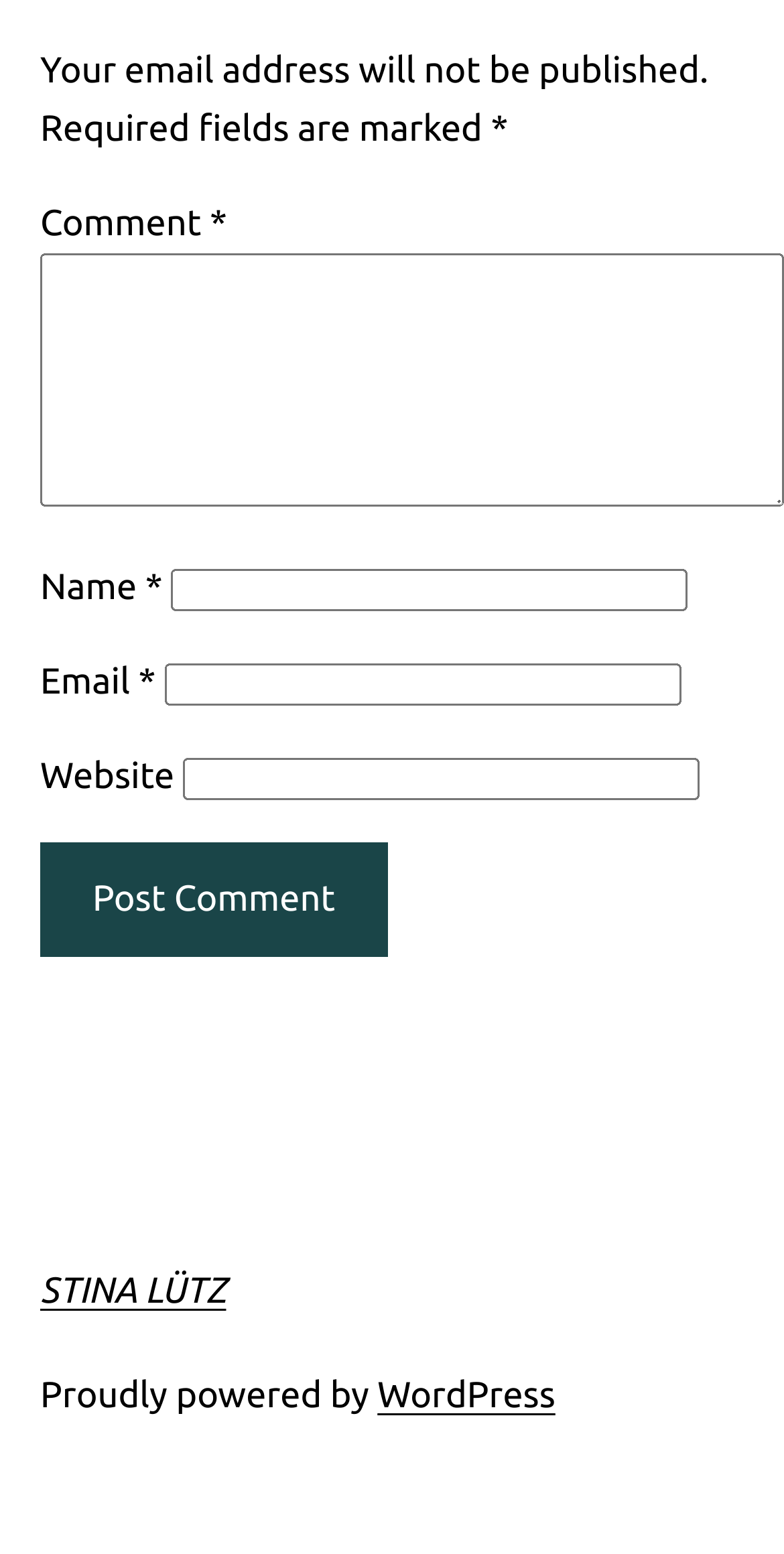Based on the element description parent_node: Name * name="author", identify the bounding box coordinates for the UI element. The coordinates should be in the format (top-left x, top-left y, bottom-right x, bottom-right y) and within the 0 to 1 range.

[0.218, 0.367, 0.877, 0.394]